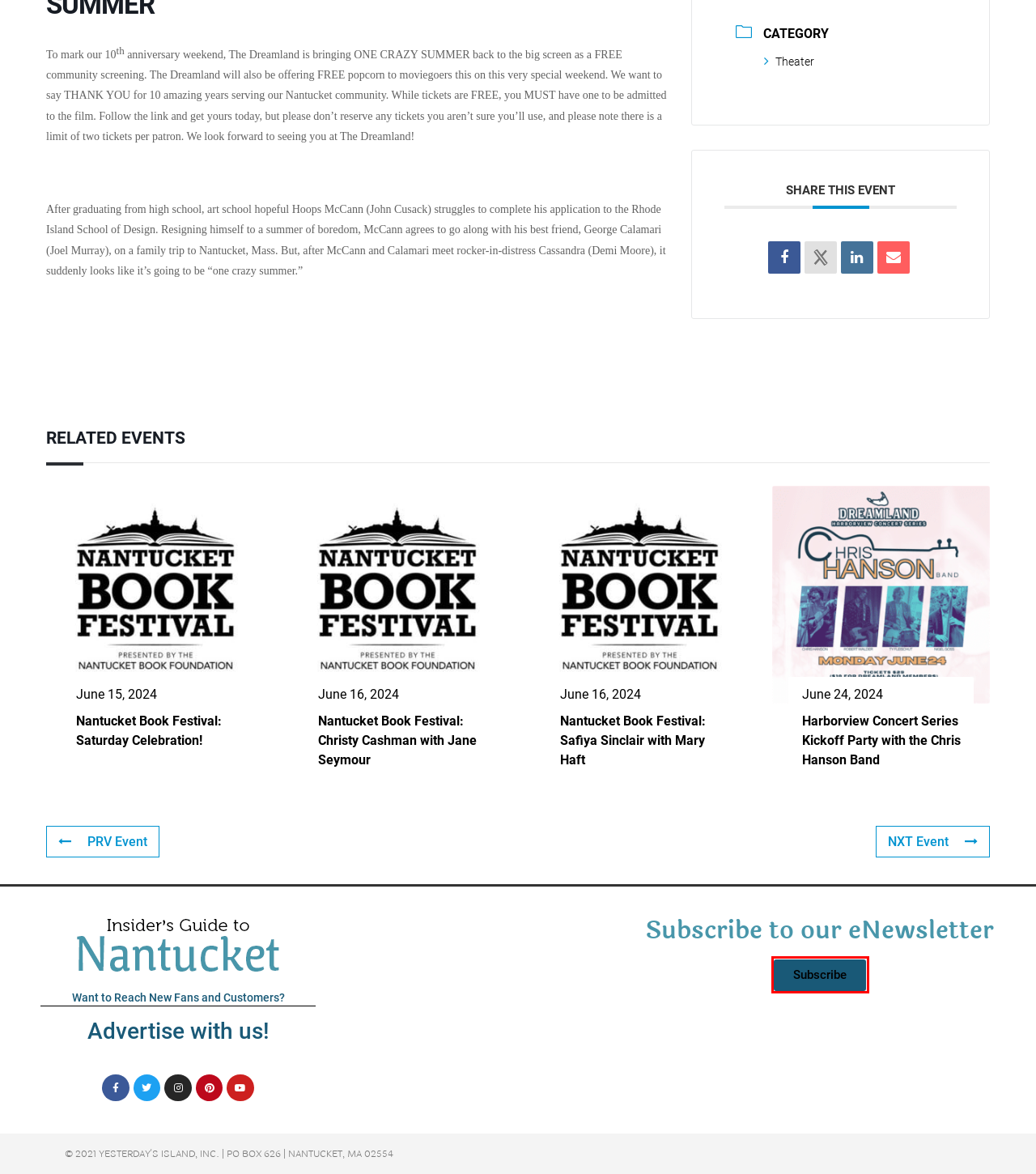You have a screenshot showing a webpage with a red bounding box around a UI element. Choose the webpage description that best matches the new page after clicking the highlighted element. Here are the options:
A. Nantucket Book Festival: Saturday Celebration! - Nantucket Events
B. Packages - Nantucket
C. Harborview Concert Series Kickoff Party with the Chris Hanson Band - Nantucket Events
D. Meteor Shower: A New Comedy by Steve Martin - Nantucket Events
E. Robly Email Marketing
F. Nantucket Book Festival: Christy Cashman with Jane Seymour - Nantucket Events
G. Nantucket.net Blog | Stay in touch with Nantucket Island, the place you love!
H. Nantucket Book Festival: Safiya Sinclair with Mary Haft - Nantucket Events

E